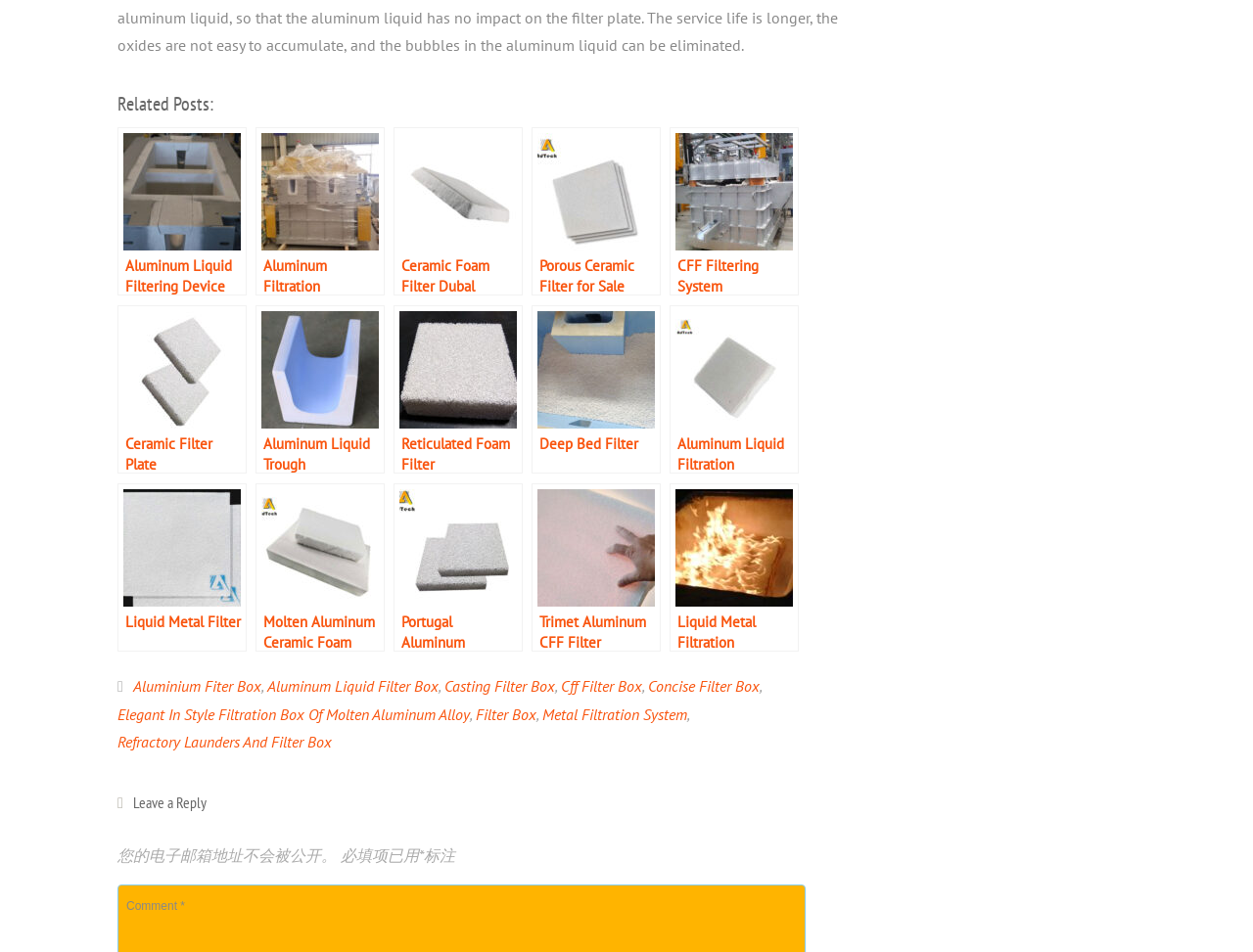Identify the bounding box coordinates of the clickable region required to complete the instruction: "Click on 'Aluminum Liquid Filtering Device'". The coordinates should be given as four float numbers within the range of 0 and 1, i.e., [left, top, right, bottom].

[0.094, 0.134, 0.197, 0.31]